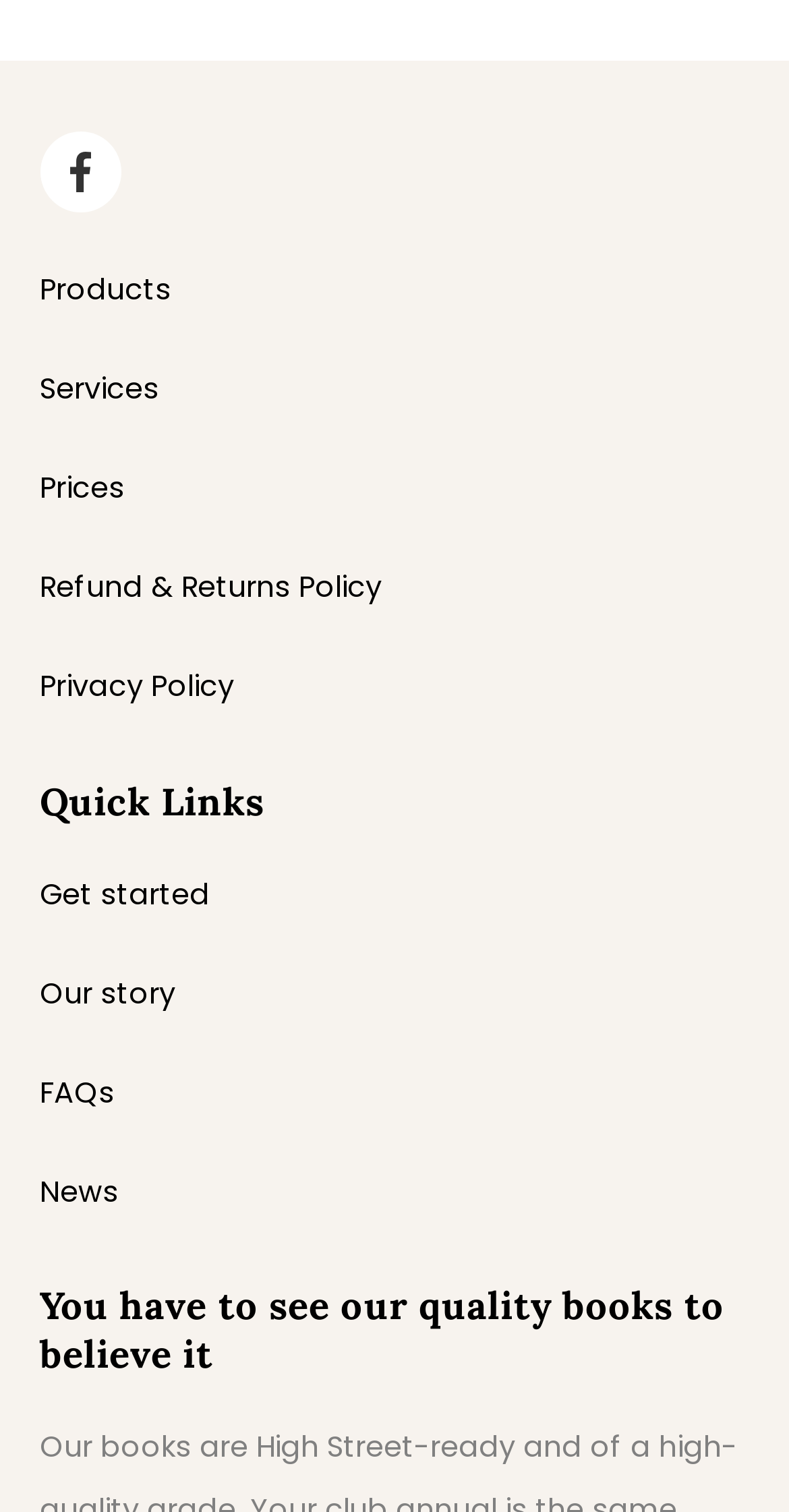Identify the bounding box coordinates for the UI element that matches this description: "Refund & Returns Policy".

[0.05, 0.375, 0.483, 0.402]